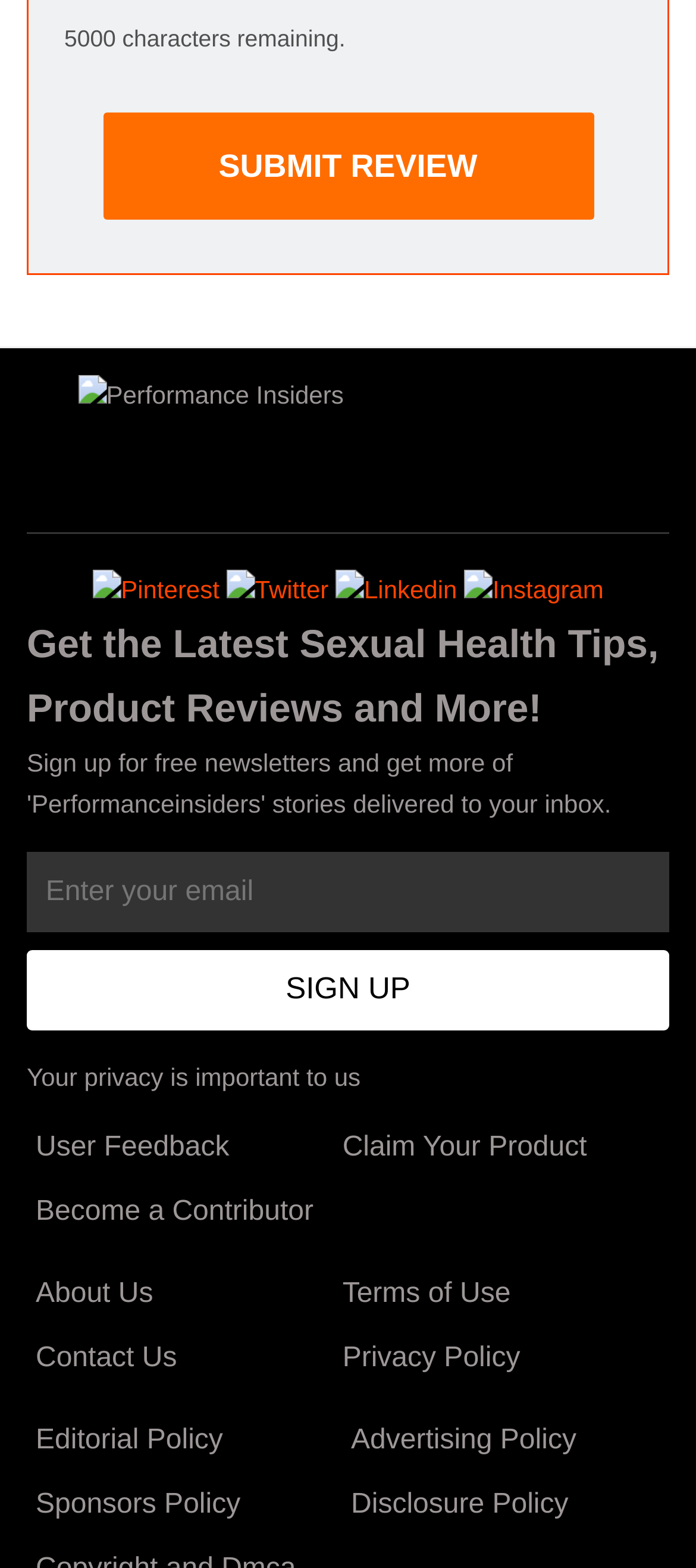Pinpoint the bounding box coordinates for the area that should be clicked to perform the following instruction: "Read about User Feedback".

[0.038, 0.712, 0.469, 0.753]